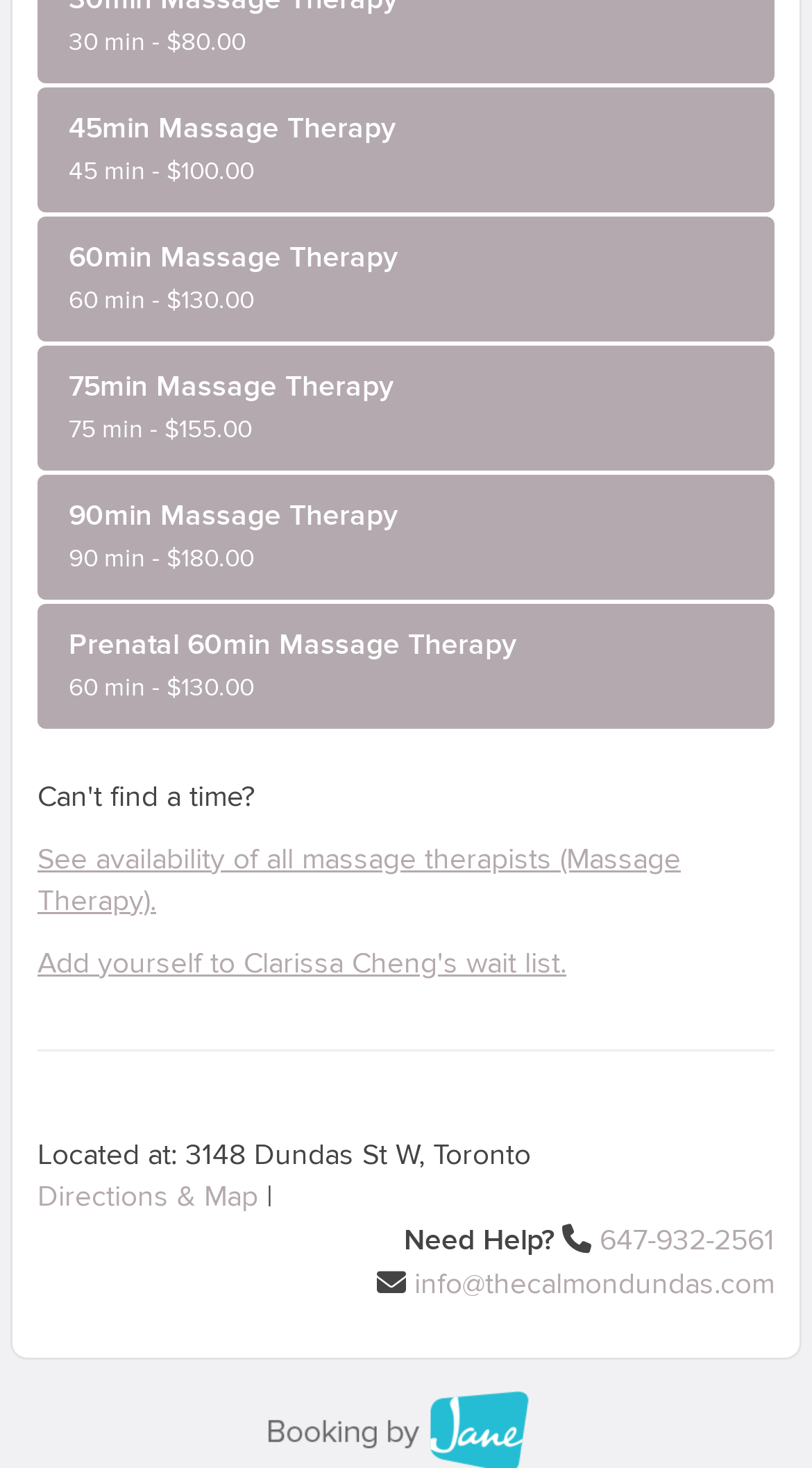Identify the bounding box coordinates of the region I need to click to complete this instruction: "View availability of all massage therapists".

[0.046, 0.575, 0.838, 0.624]